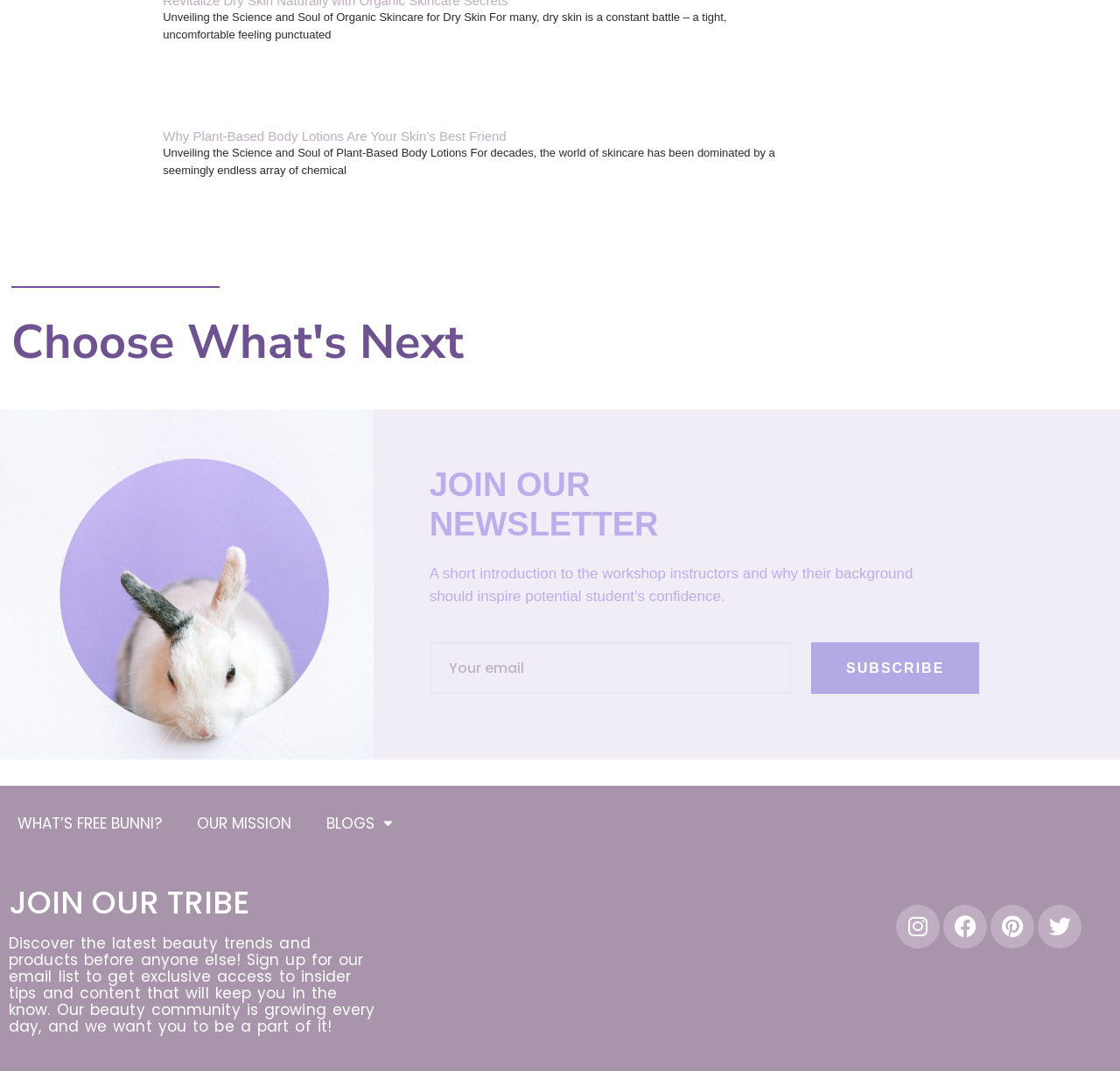What is the purpose of the 'Choose What's Next' section?
Please provide a full and detailed response to the question.

The 'Choose What's Next' section appears to be a guide or navigation element, helping users to decide what to do next on the webpage, as indicated by its prominent position and heading.